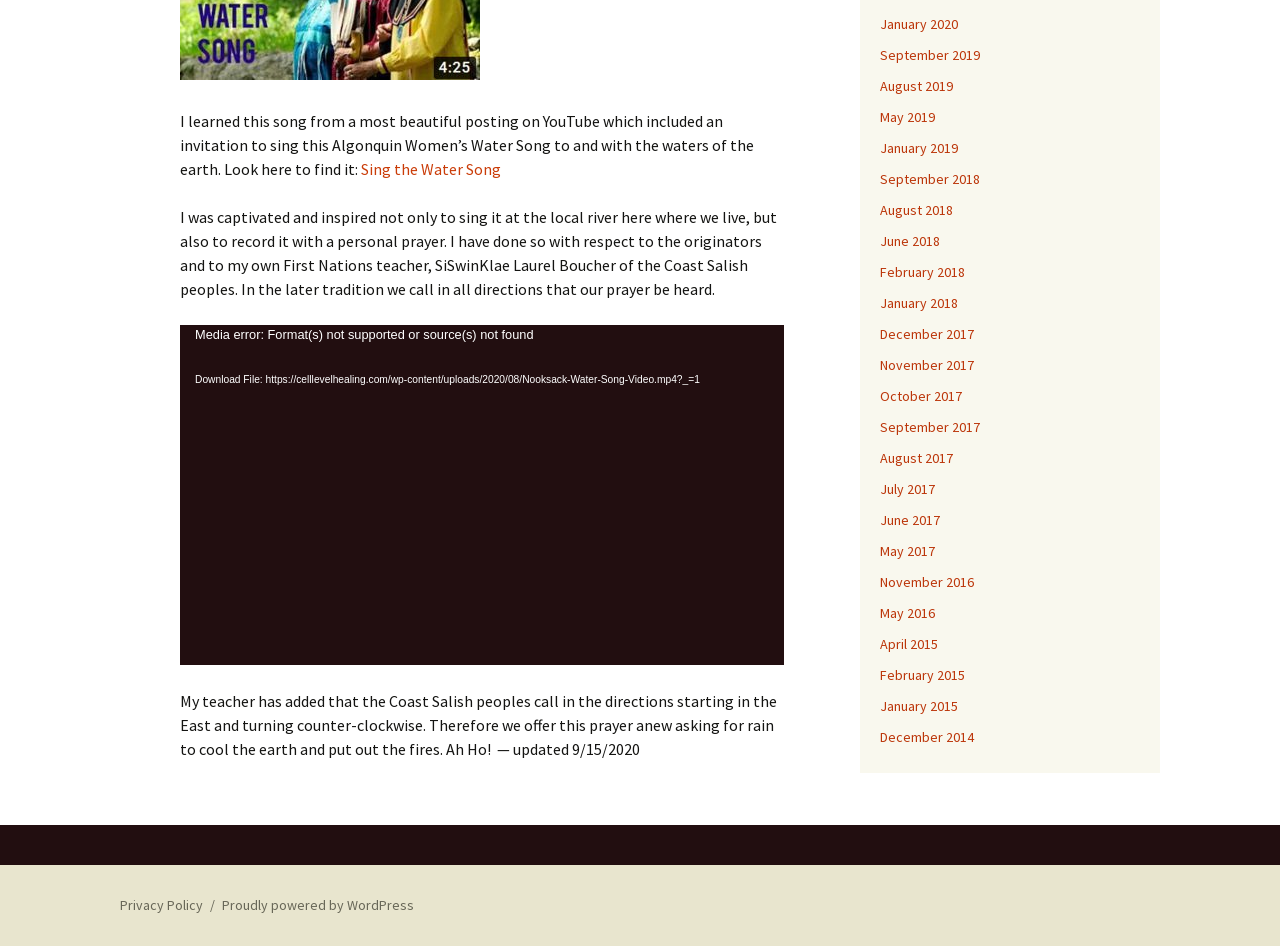Based on the provided description, "Sing the Water Song", find the bounding box of the corresponding UI element in the screenshot.

[0.282, 0.168, 0.391, 0.19]